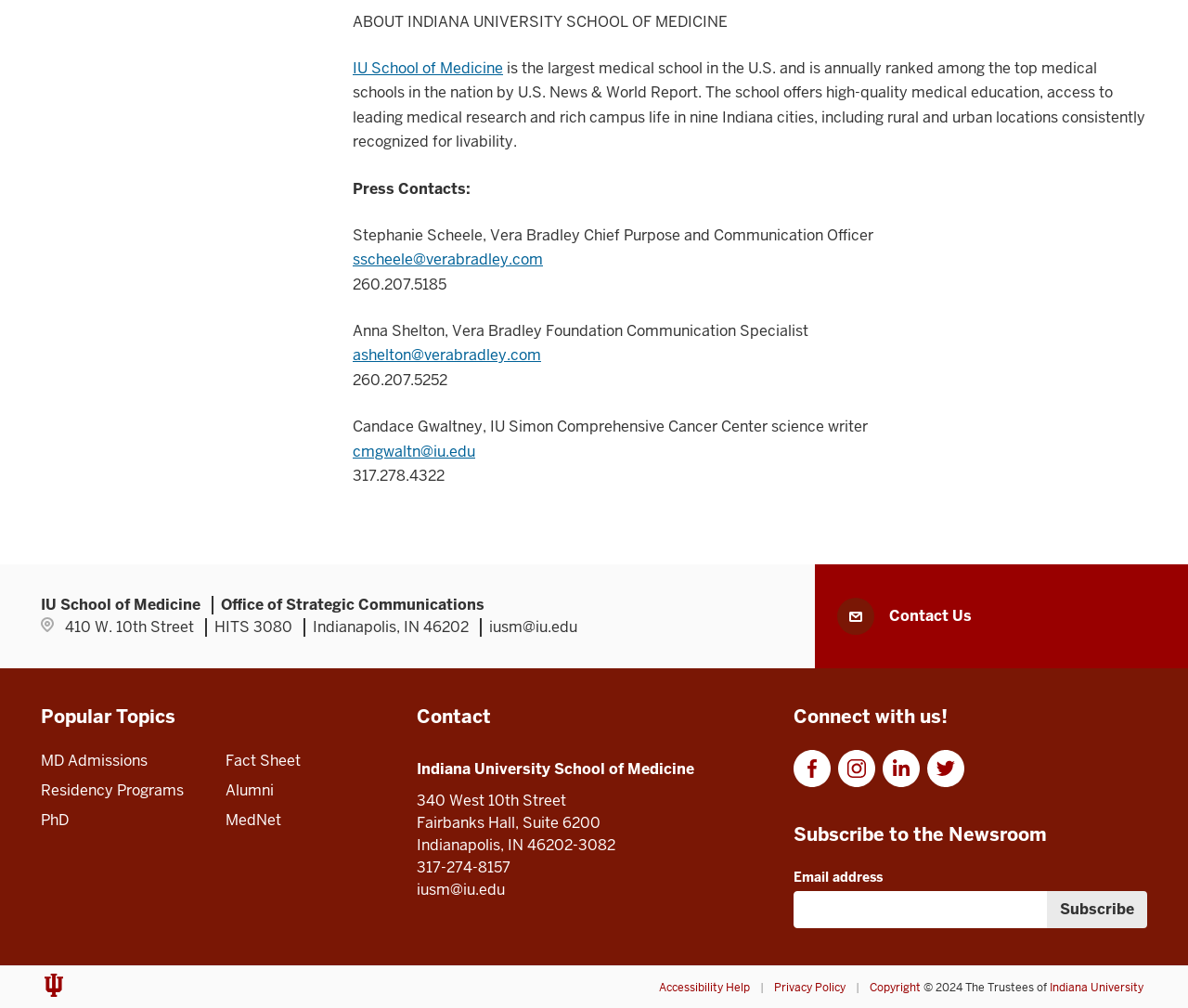Analyze the image and give a detailed response to the question:
What social media platforms can you connect with the Indiana University School of Medicine on?

The answer can be found in the links to external social media platforms, which include Facebook, Instagram, LinkedIn, and Twitter, indicating that the Indiana University School of Medicine can be connected with on these platforms.